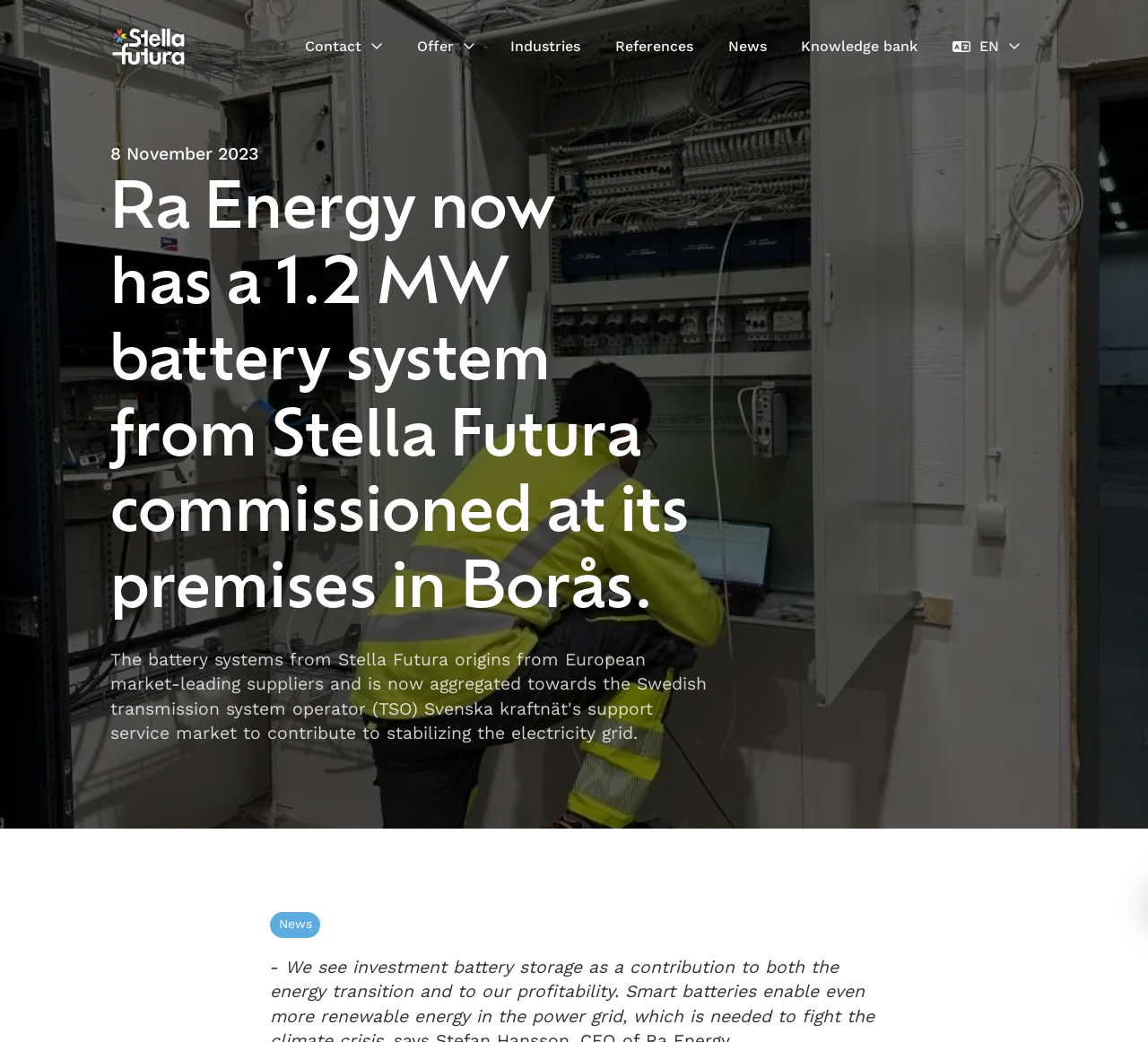Respond with a single word or phrase to the following question:
What is the capacity of the battery system?

1.2 MW